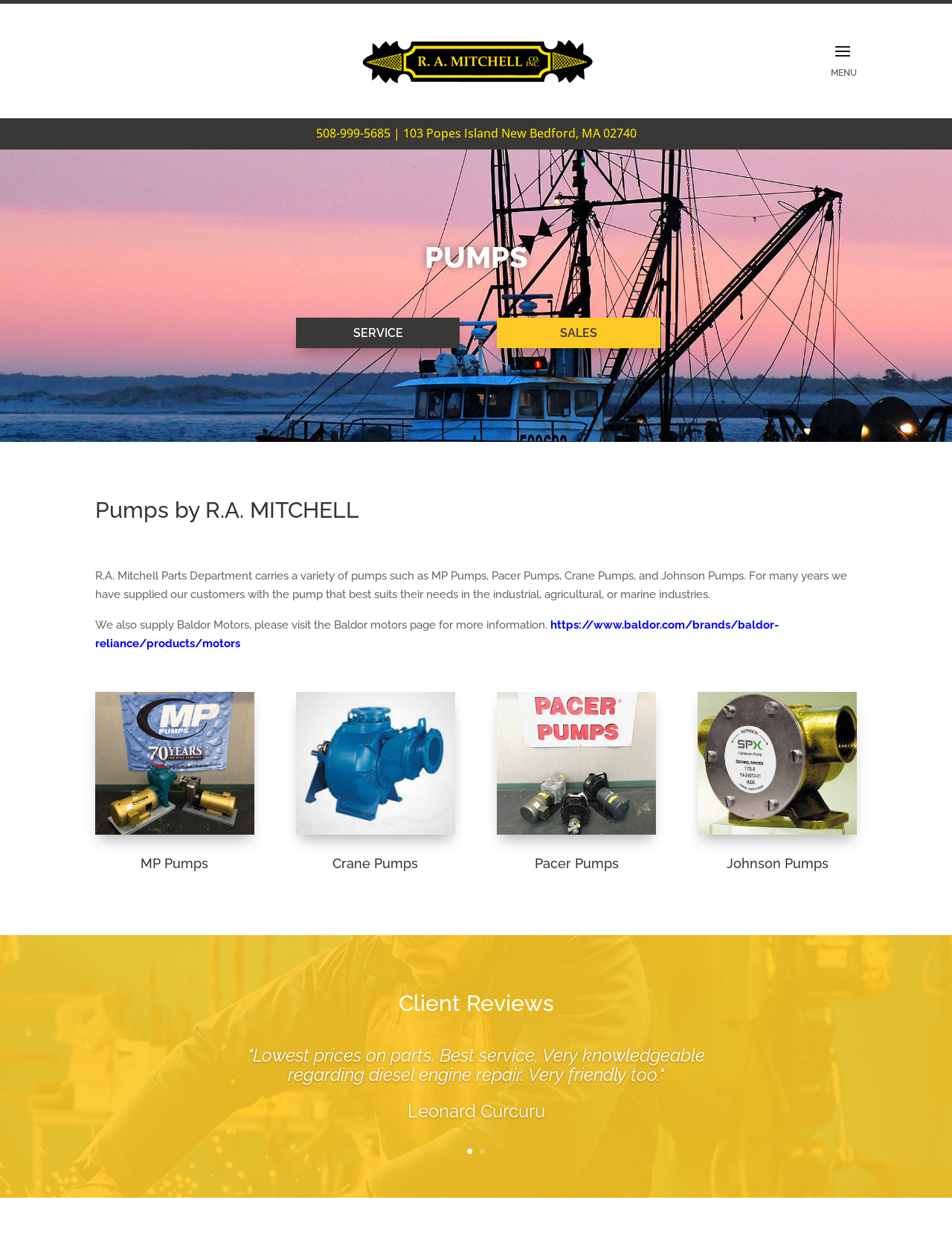Using floating point numbers between 0 and 1, provide the bounding box coordinates in the format (top-left x, top-left y, bottom-right x, bottom-right y). Locate the UI element described here: alt="R.A. Mitchell Co."

[0.38, 0.043, 0.623, 0.053]